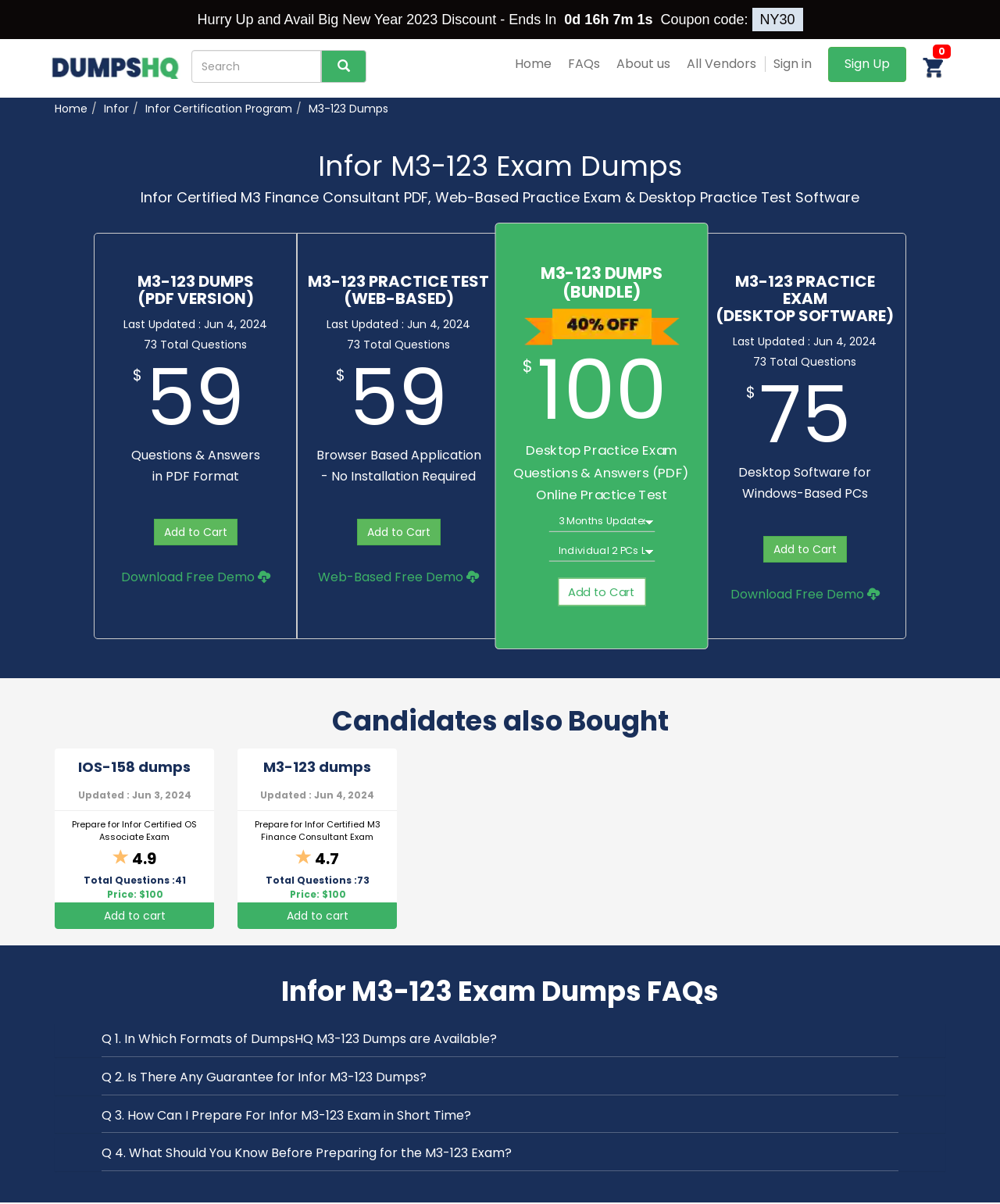Please identify the bounding box coordinates for the region that you need to click to follow this instruction: "Sign up for an account".

[0.828, 0.039, 0.906, 0.068]